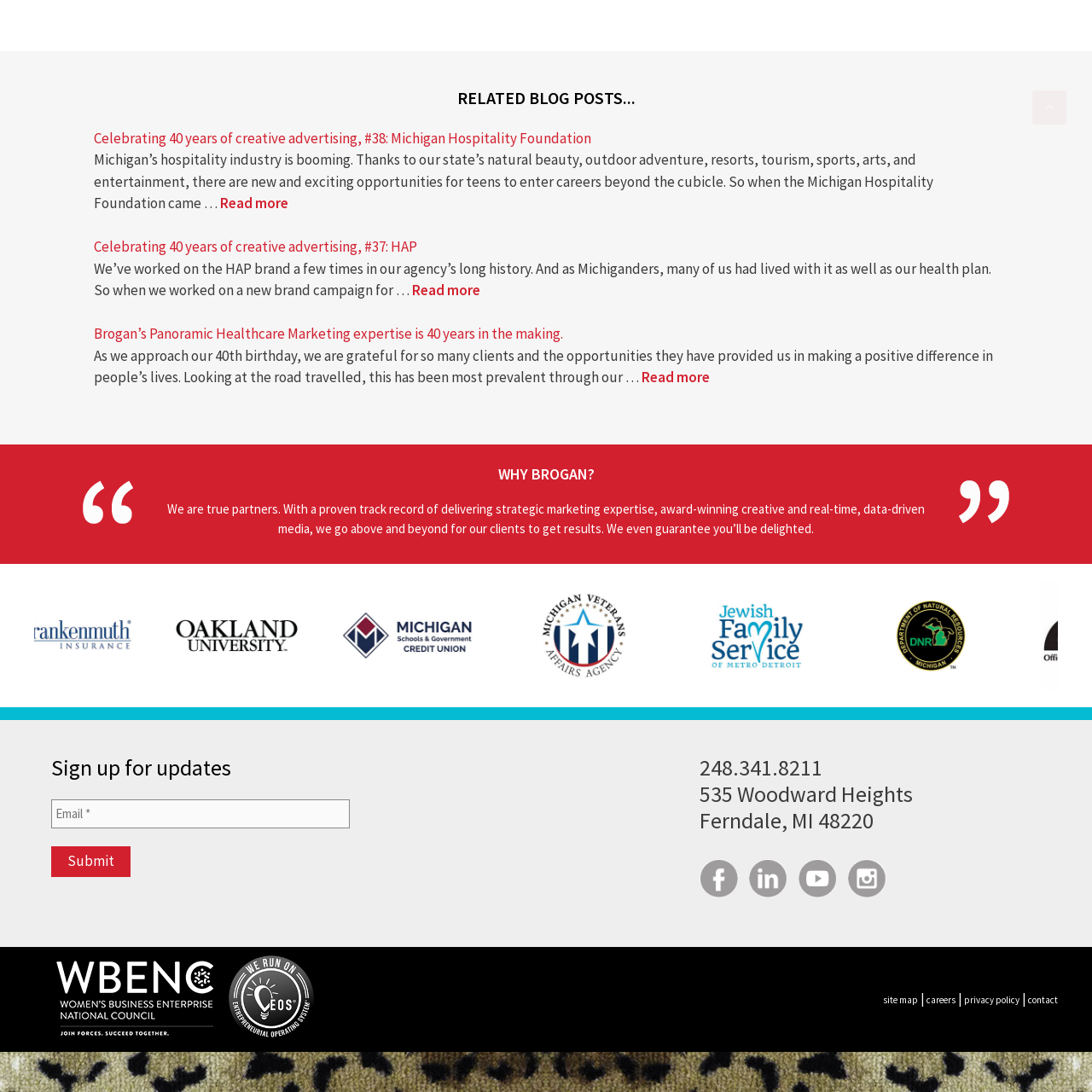What is the style of the logo design?
Observe the image highlighted by the red bounding box and answer the question comprehensively.

The caption describes the logo design as bold and distinct, symbolizing a forward-thinking approach to learning and innovation, which suggests that the style of the logo design is modern and appealing.